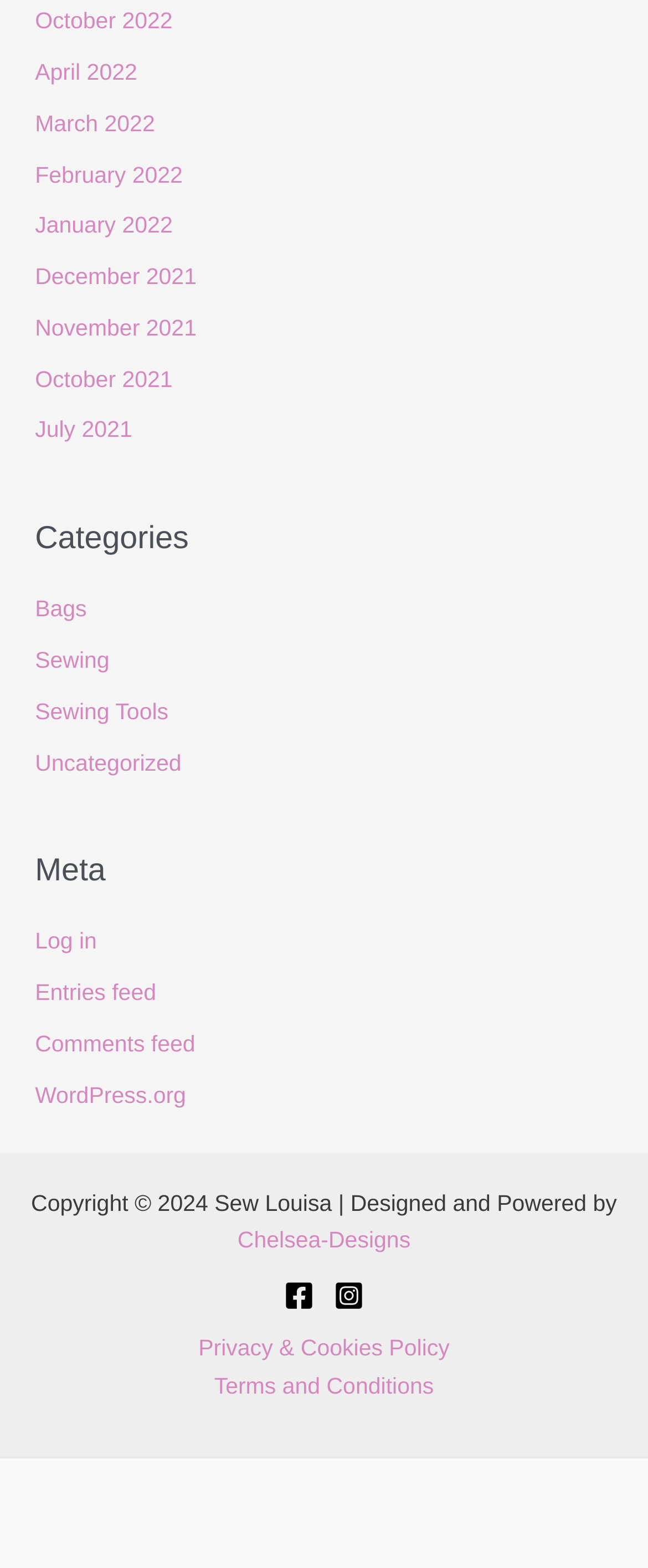How many legal links are there? Examine the screenshot and reply using just one word or a brief phrase.

2